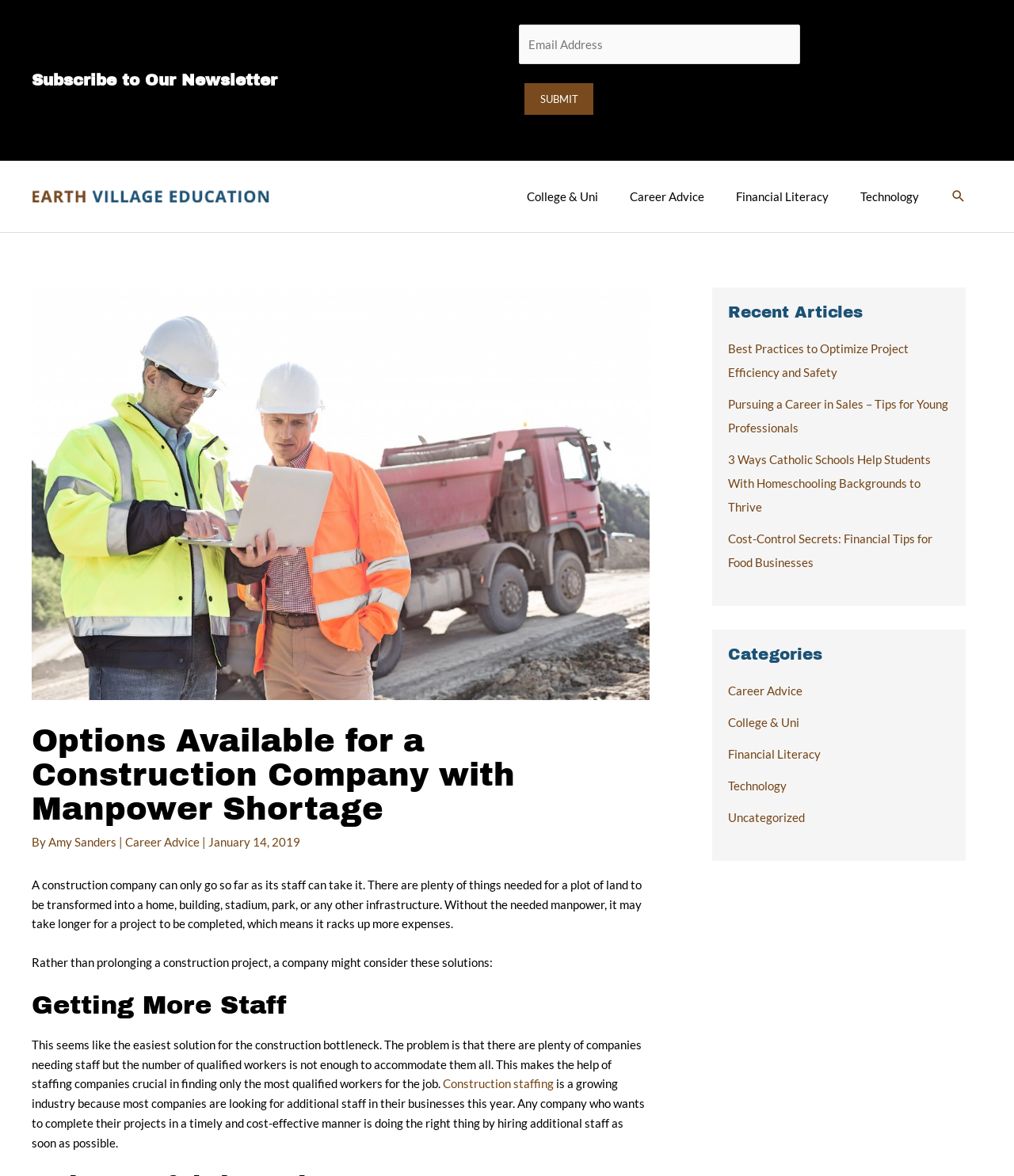Please identify the bounding box coordinates of where to click in order to follow the instruction: "Subscribe to the newsletter".

[0.031, 0.06, 0.488, 0.076]